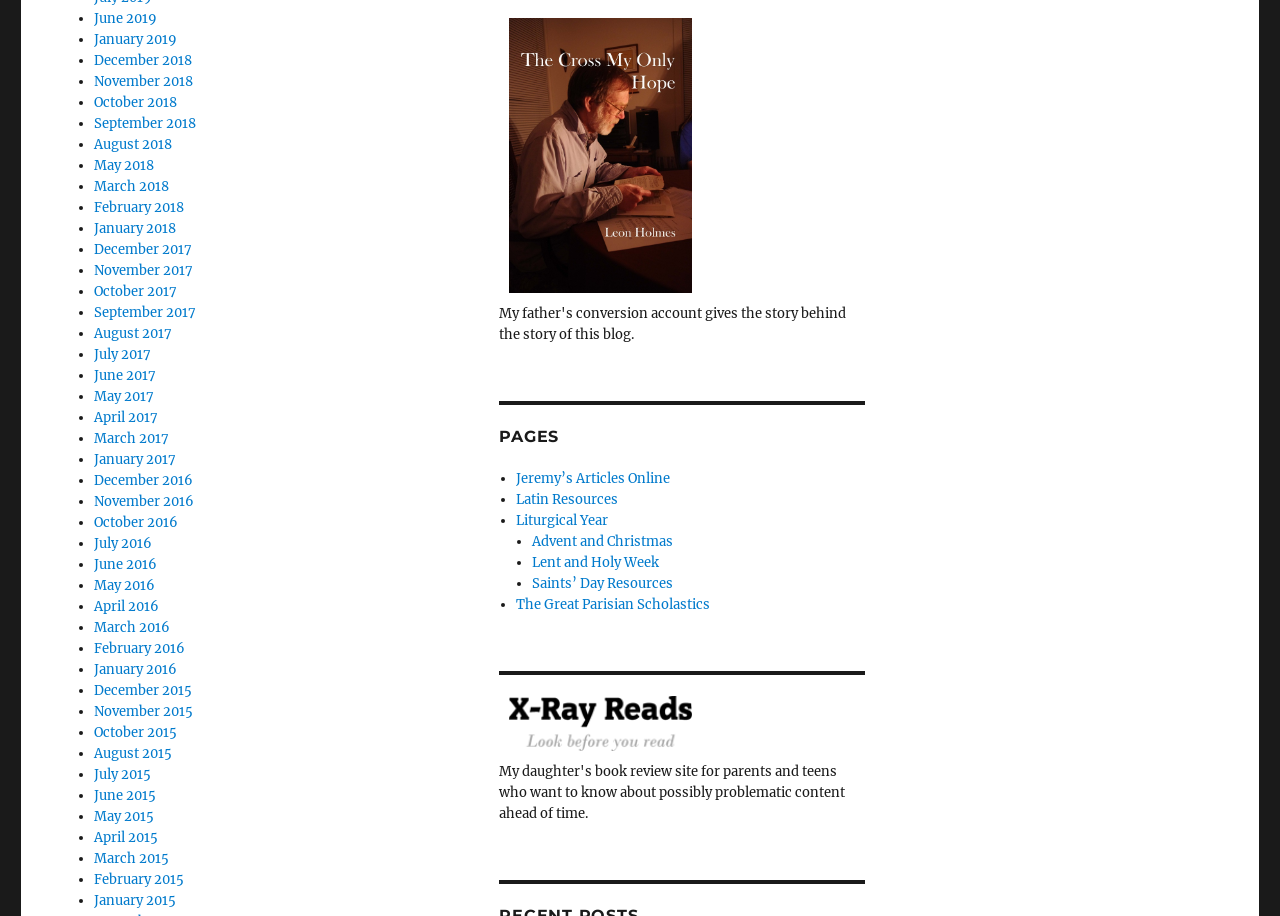Please specify the bounding box coordinates of the area that should be clicked to accomplish the following instruction: "Open August 2018". The coordinates should consist of four float numbers between 0 and 1, i.e., [left, top, right, bottom].

[0.073, 0.148, 0.134, 0.167]